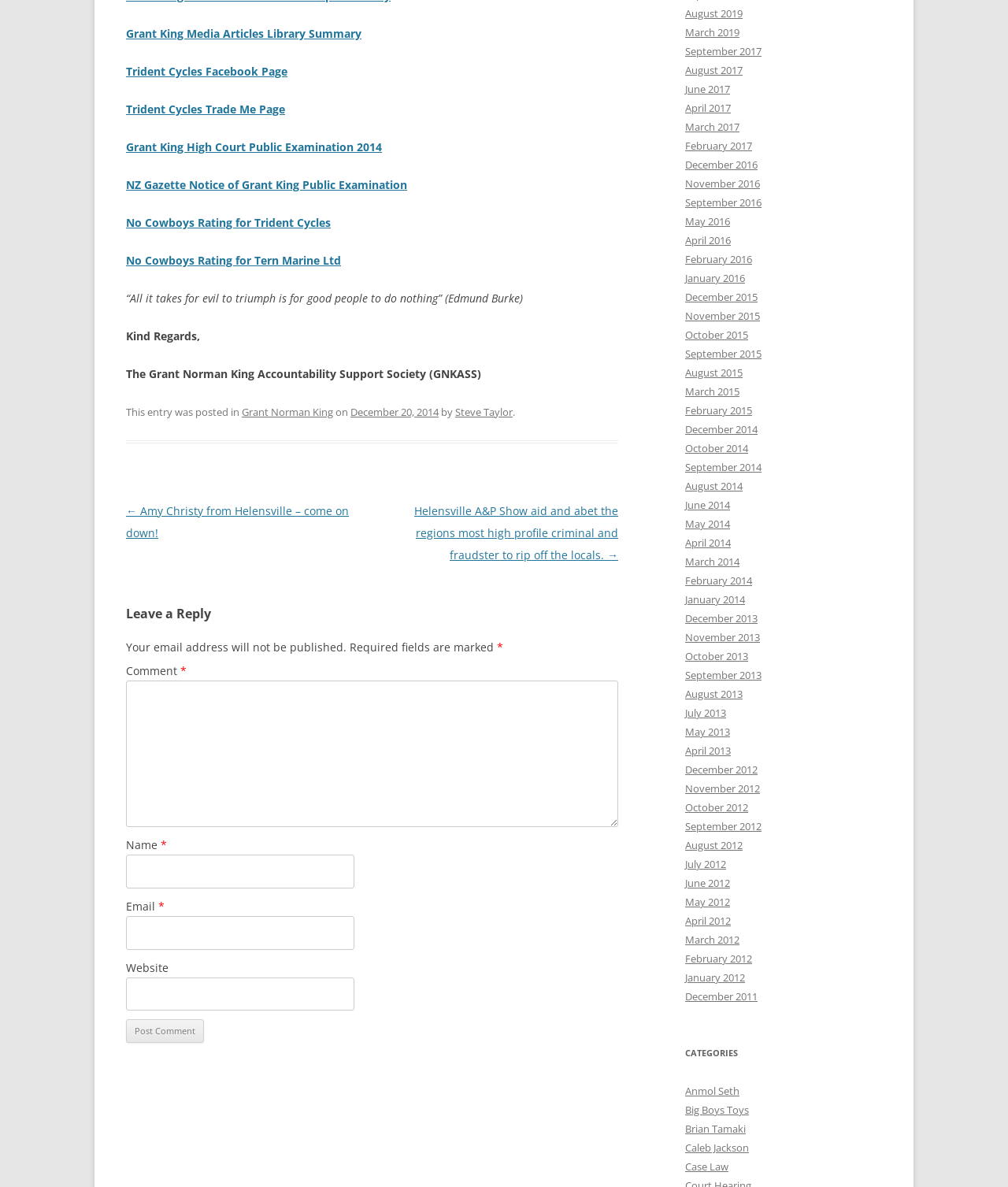Please determine the bounding box coordinates of the element's region to click in order to carry out the following instruction: "Share the page on Facebook". The coordinates should be four float numbers between 0 and 1, i.e., [left, top, right, bottom].

None